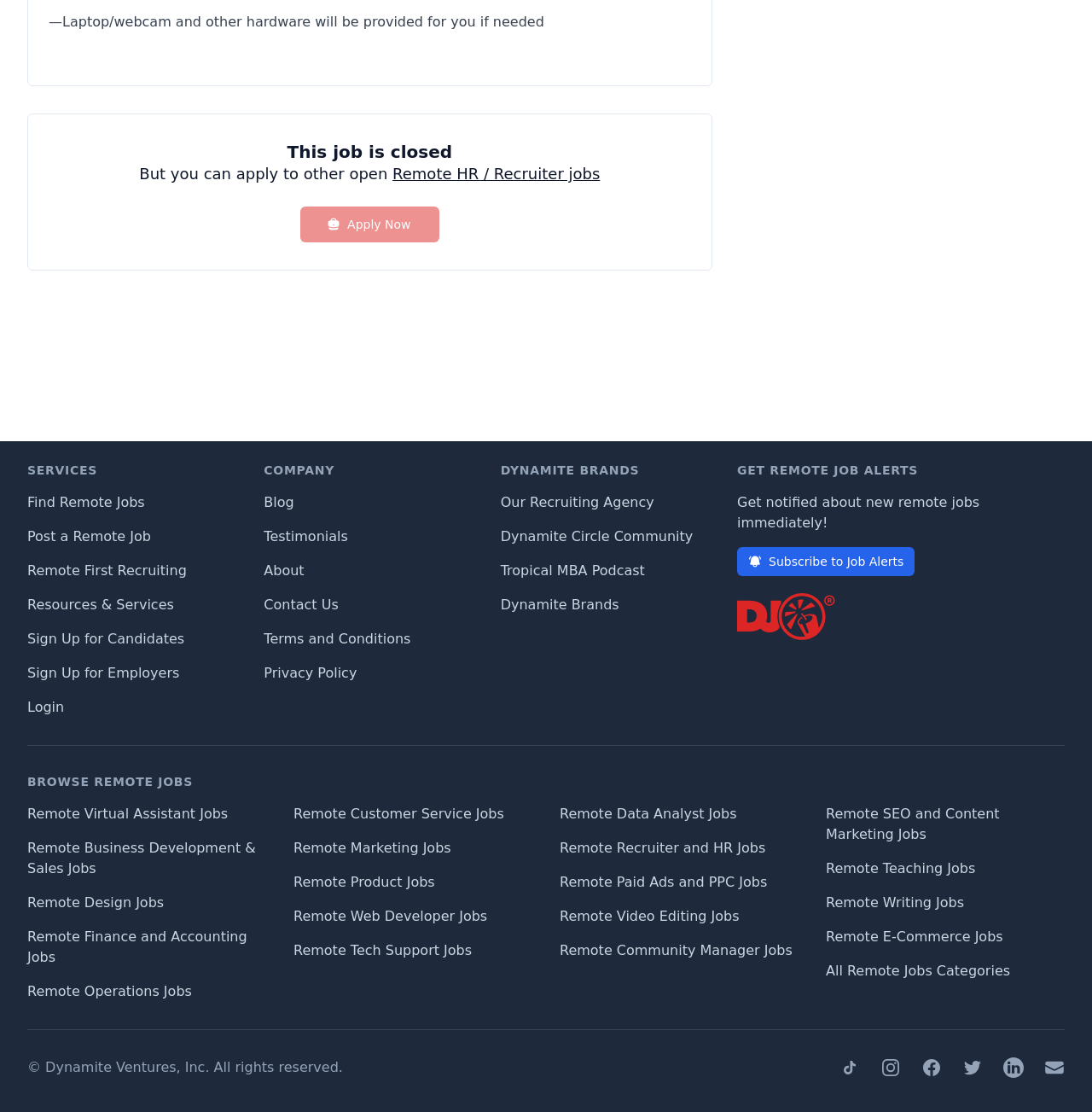Given the following UI element description: "Dynamite Circle Community", find the bounding box coordinates in the webpage screenshot.

[0.458, 0.475, 0.635, 0.49]